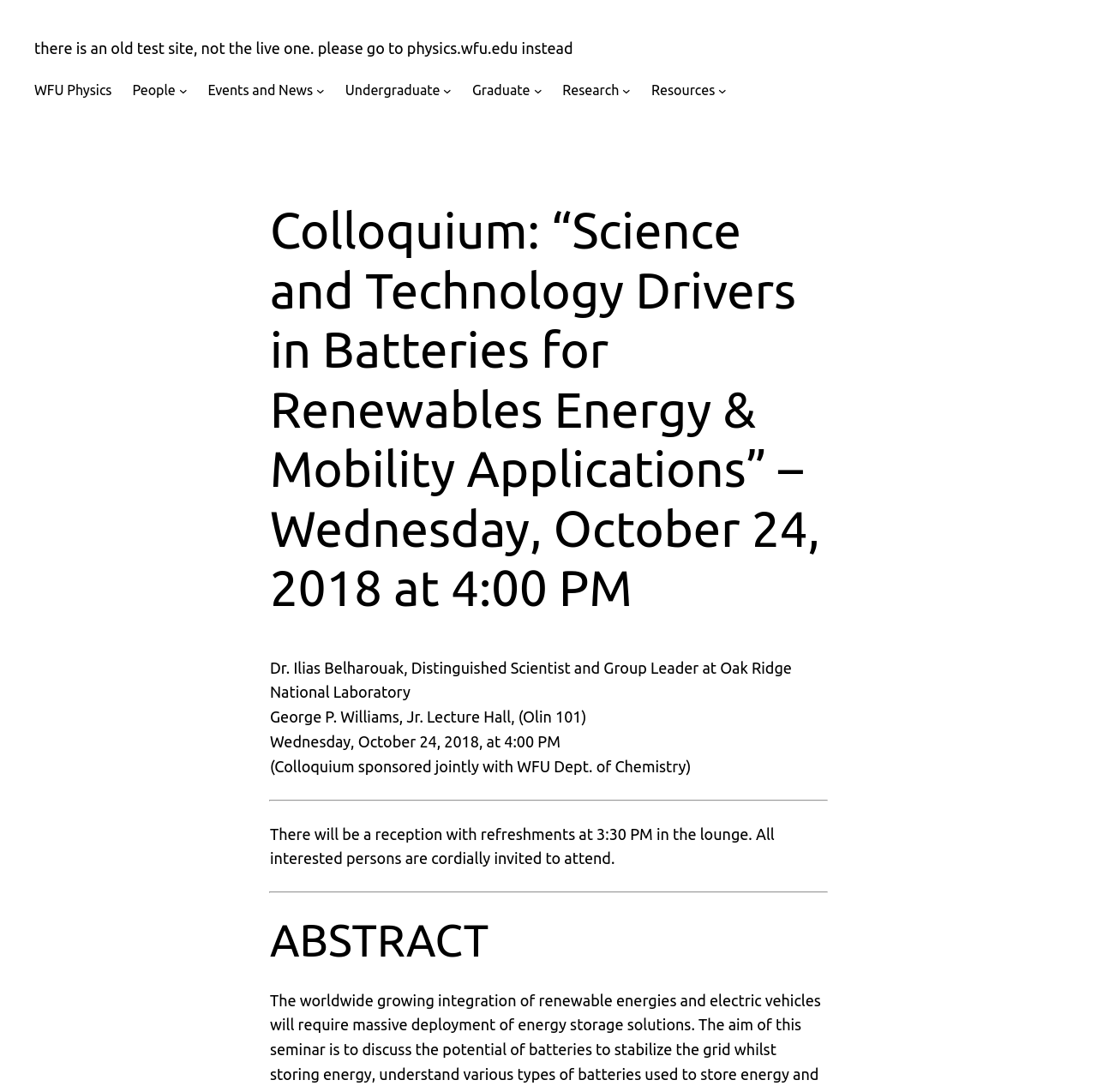Respond to the question below with a single word or phrase:
What is the date of the colloquium?

October 24, 2018